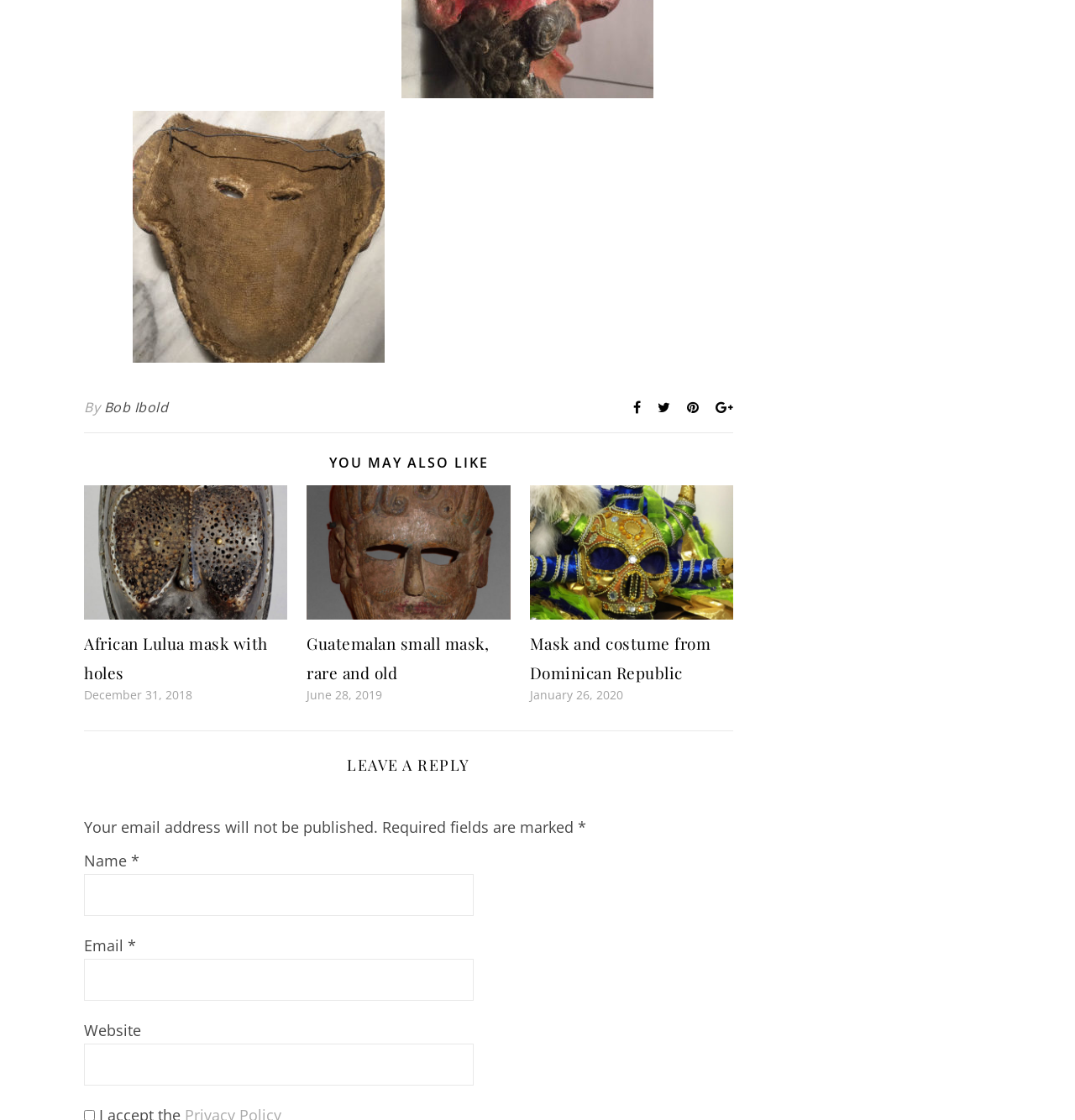Please provide a brief answer to the question using only one word or phrase: 
What is the date of the 'Guatemalan small mask, rare and old' post?

June 28, 2019